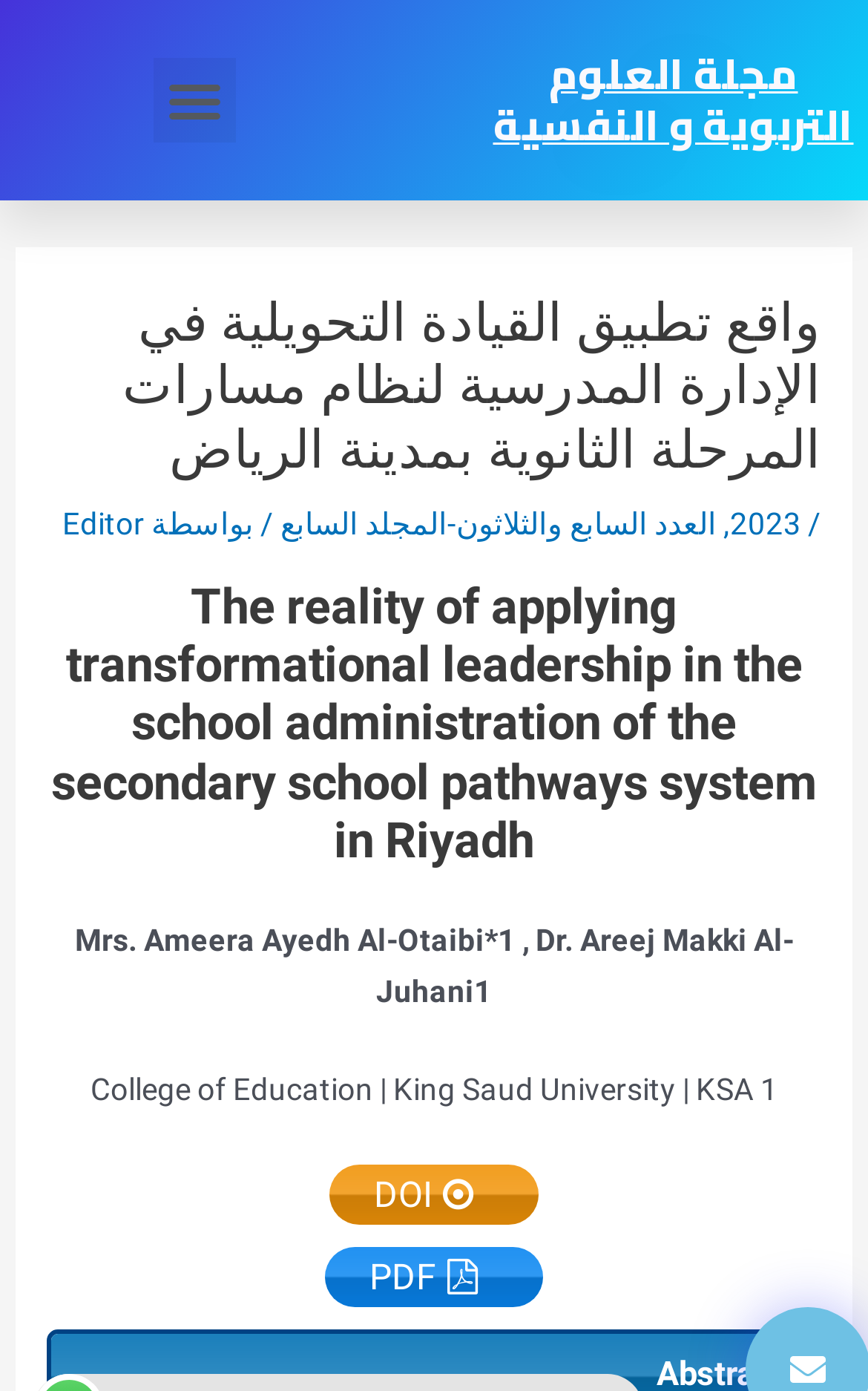Please answer the following question using a single word or phrase: 
What is the volume number of the journal?

 Seventh